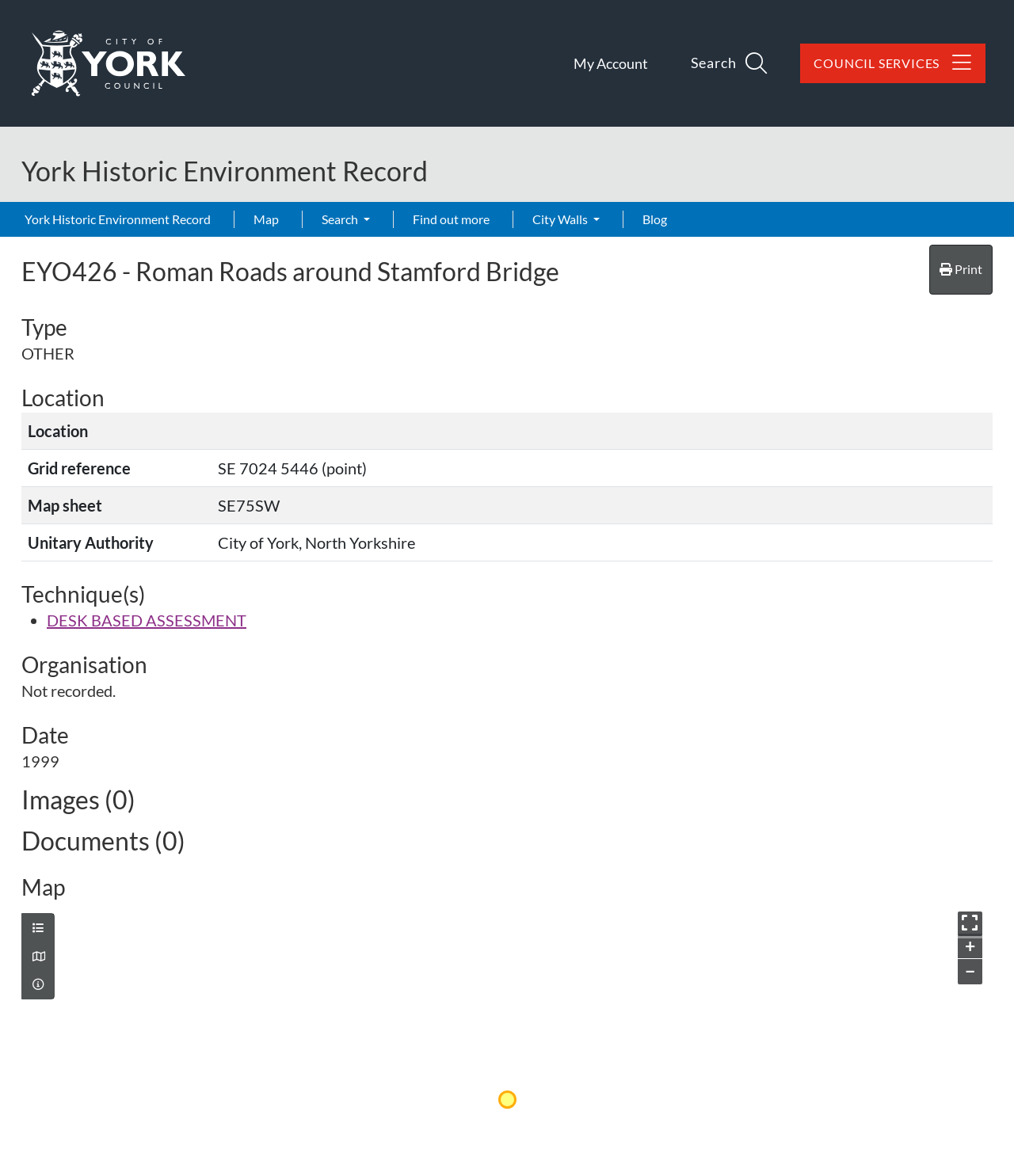Explain in detail what is displayed on the webpage.

This webpage is about the York Historic Environment Record, specifically focusing on EYO426 - Roman Roads around Stamford Bridge. At the top left corner, there is a logo of the City of York Council, which is a link to the council's home page. Next to it, there is a link to "My Account" and a search bar. On the top right corner, there is a link to "COUNCIL SERVICES" with a dropdown menu.

Below the top navigation bar, there is a heading that reads "York Historic Environment Record". Underneath, there are several links, including "Map", "Search", "Find out more", "City Walls", and "Blog". 

The main content of the page is divided into several sections. The first section has a heading "EYO426 - Roman Roads around Stamford Bridge" and a print button on the right side. Below it, there are sections for "Type", "Location", and "Technique(s)". The "Location" section contains a table with information about the grid reference, map sheet, and unitary authority. The "Technique(s)" section lists "DESK BASED ASSESSMENT" as a bullet point.

Further down, there are sections for "Organisation", "Date", "Images (0)", "Documents (0)", and "Map". The "Map" section has links to "Map layers", "Map base layers", and "Info", as well as buttons to zoom in and out.